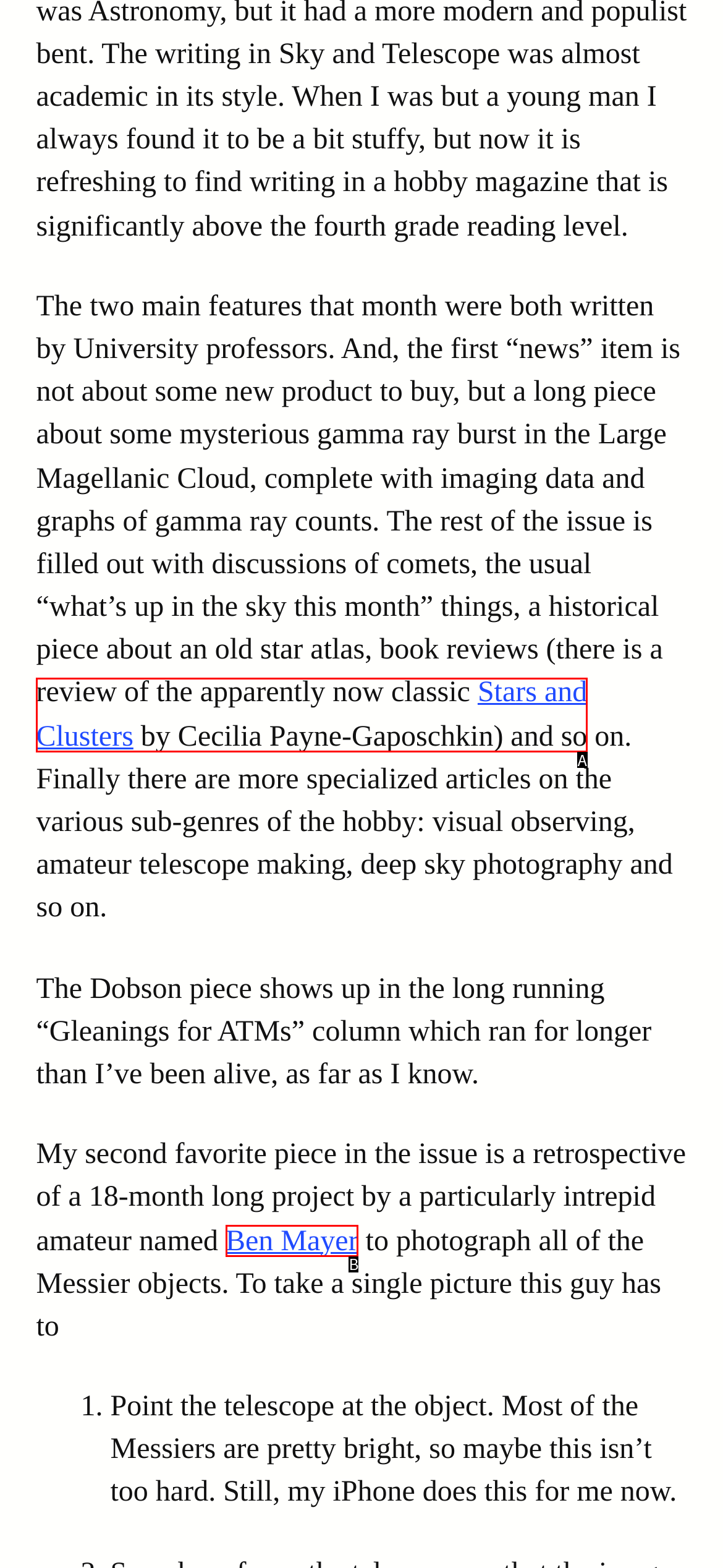From the provided options, pick the HTML element that matches the description: Stars and Clusters. Respond with the letter corresponding to your choice.

A